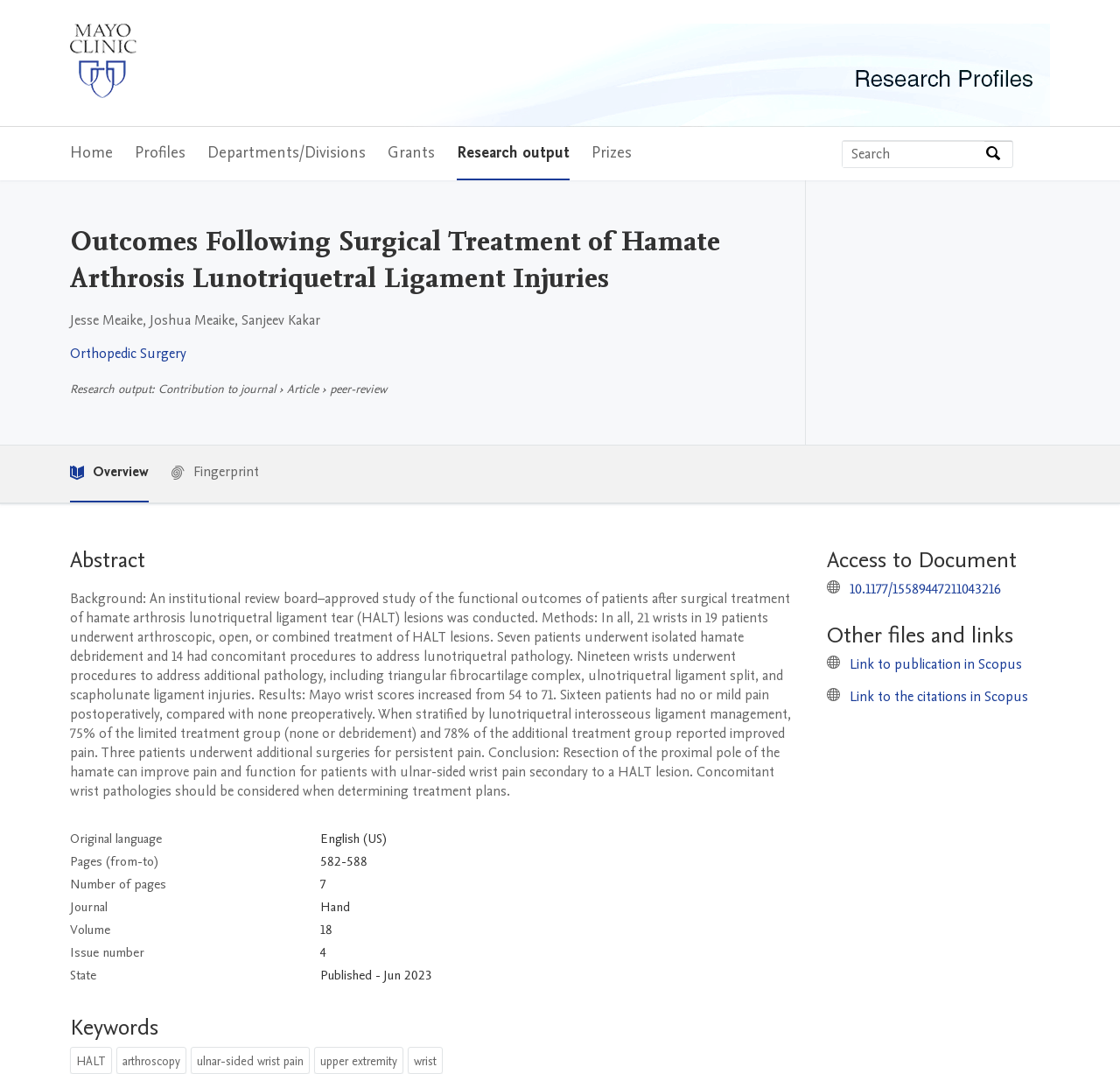Determine the bounding box coordinates for the region that must be clicked to execute the following instruction: "Click on the 'cityscape' tag".

None